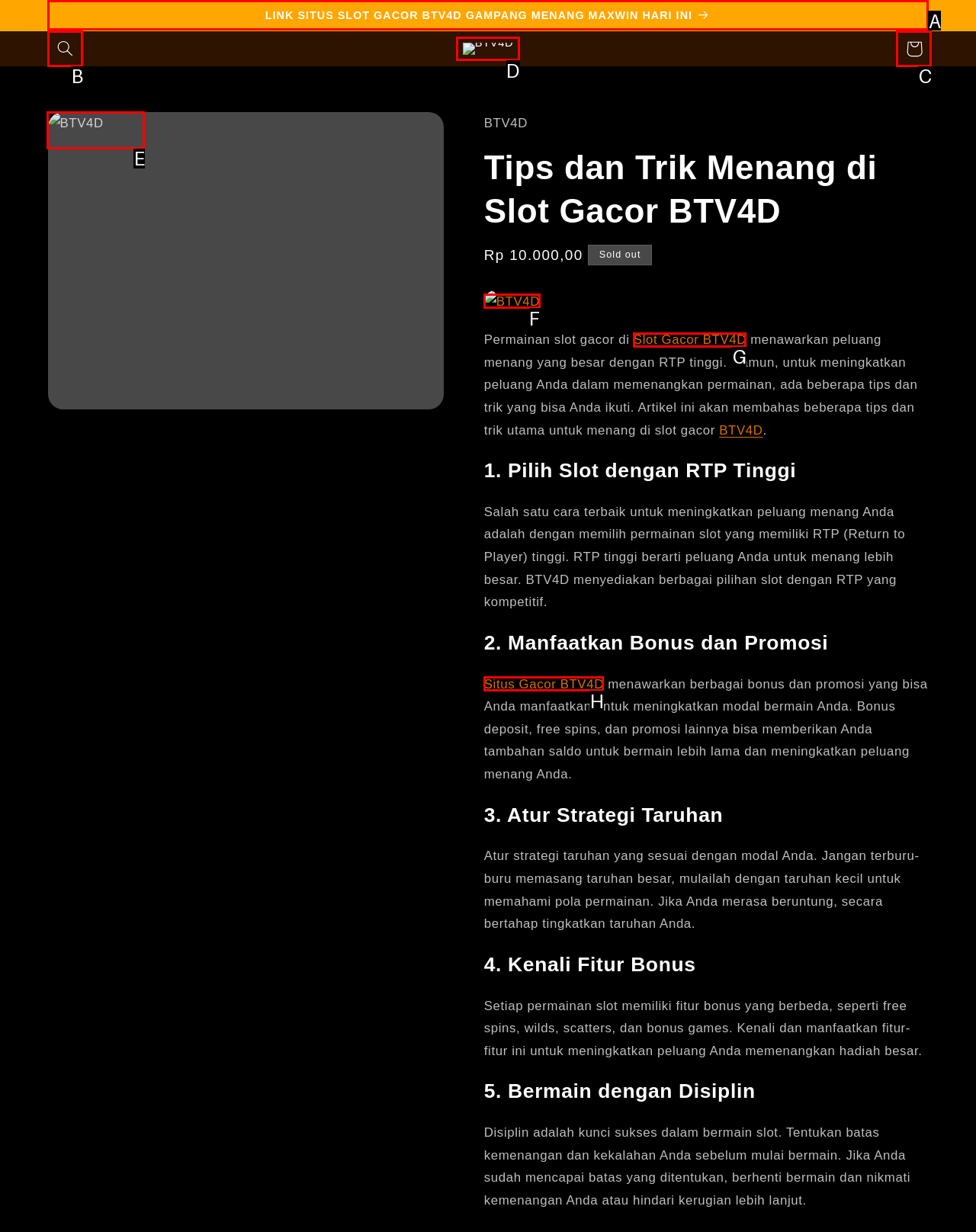Tell me which one HTML element best matches the description: parent_node: Cart Answer with the option's letter from the given choices directly.

D